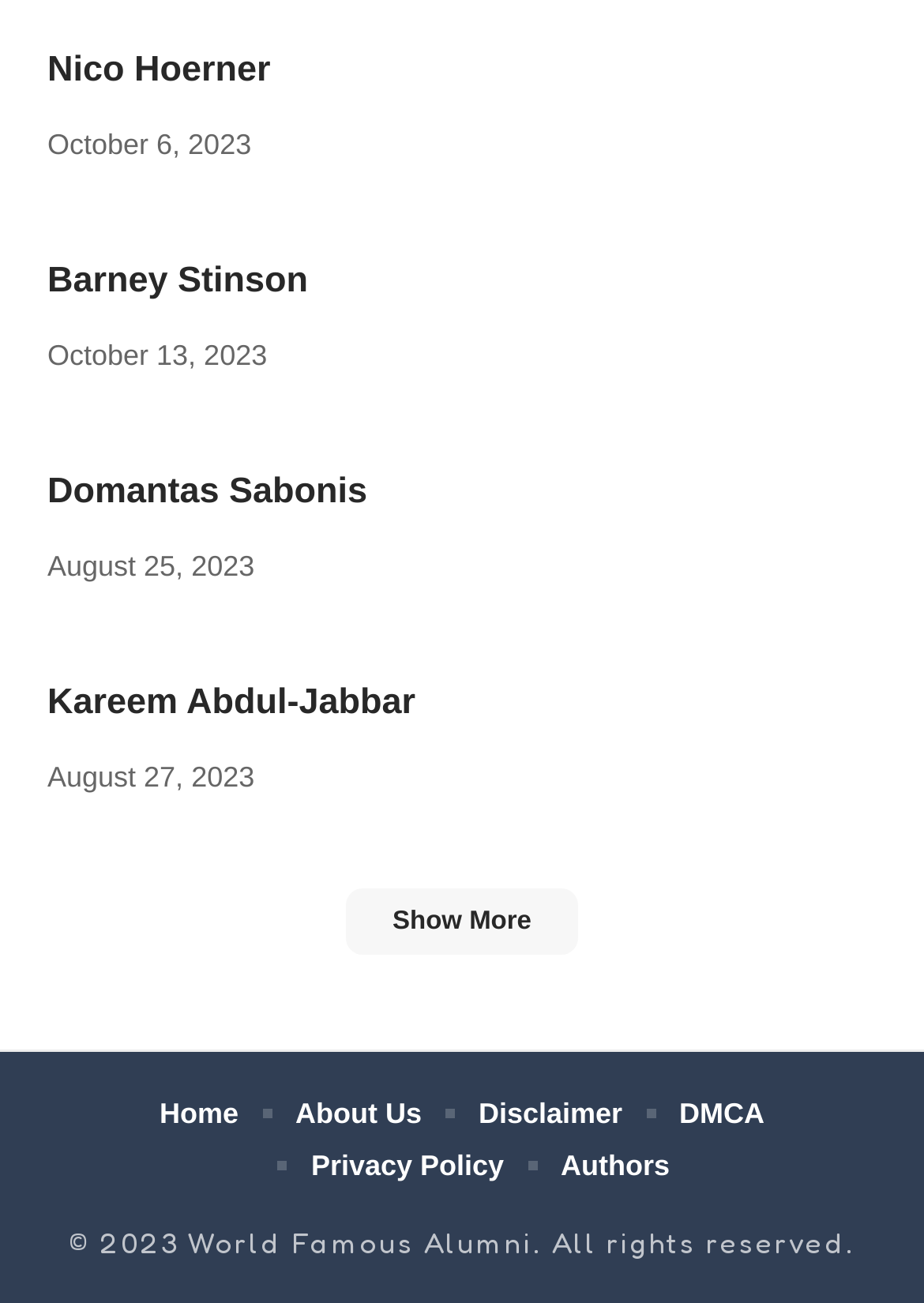Using the description: "About Us", identify the bounding box of the corresponding UI element in the screenshot.

[0.32, 0.835, 0.456, 0.875]